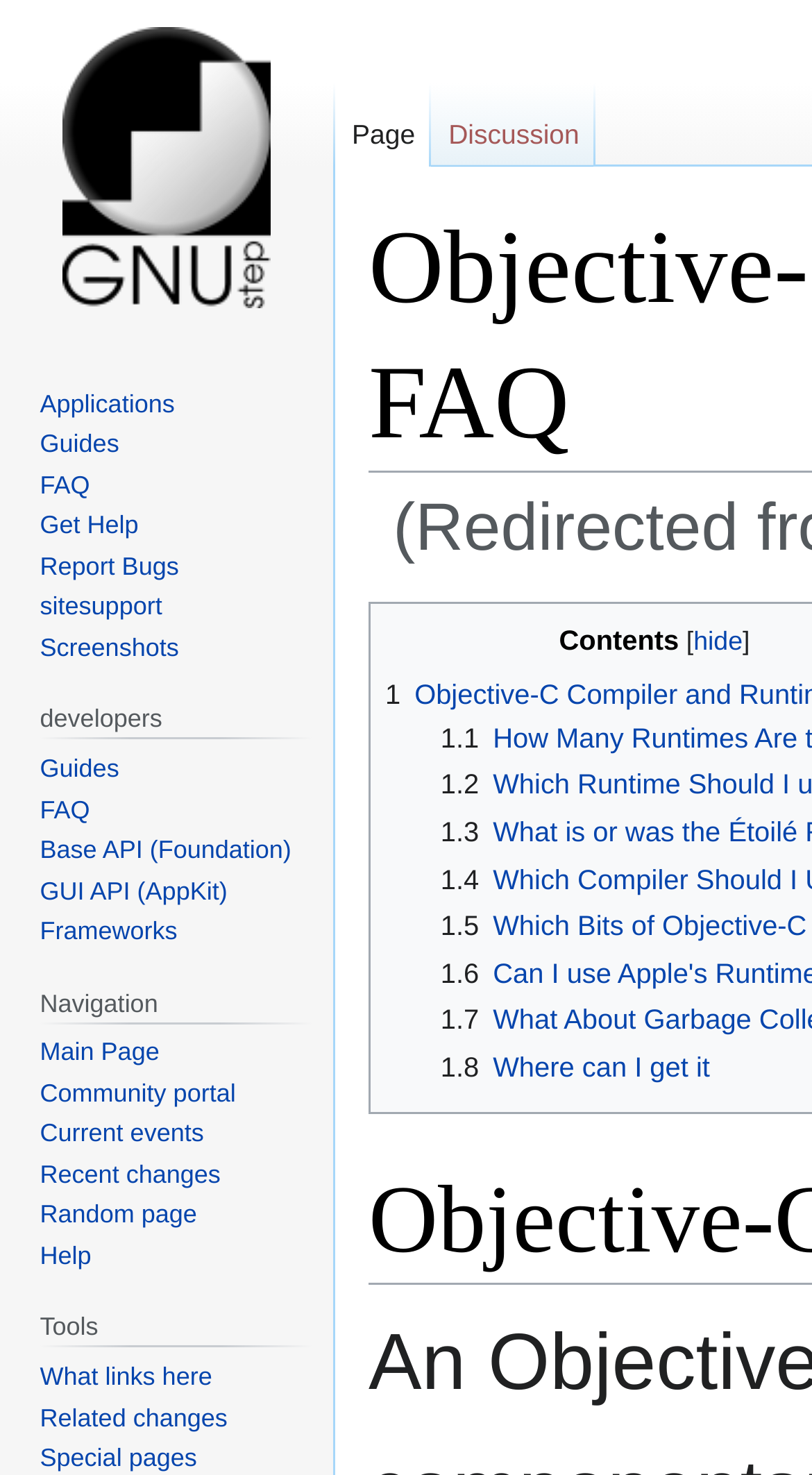Find the bounding box coordinates of the element to click in order to complete this instruction: "go to Lincolnshire". The bounding box coordinates must be four float numbers between 0 and 1, denoted as [left, top, right, bottom].

None